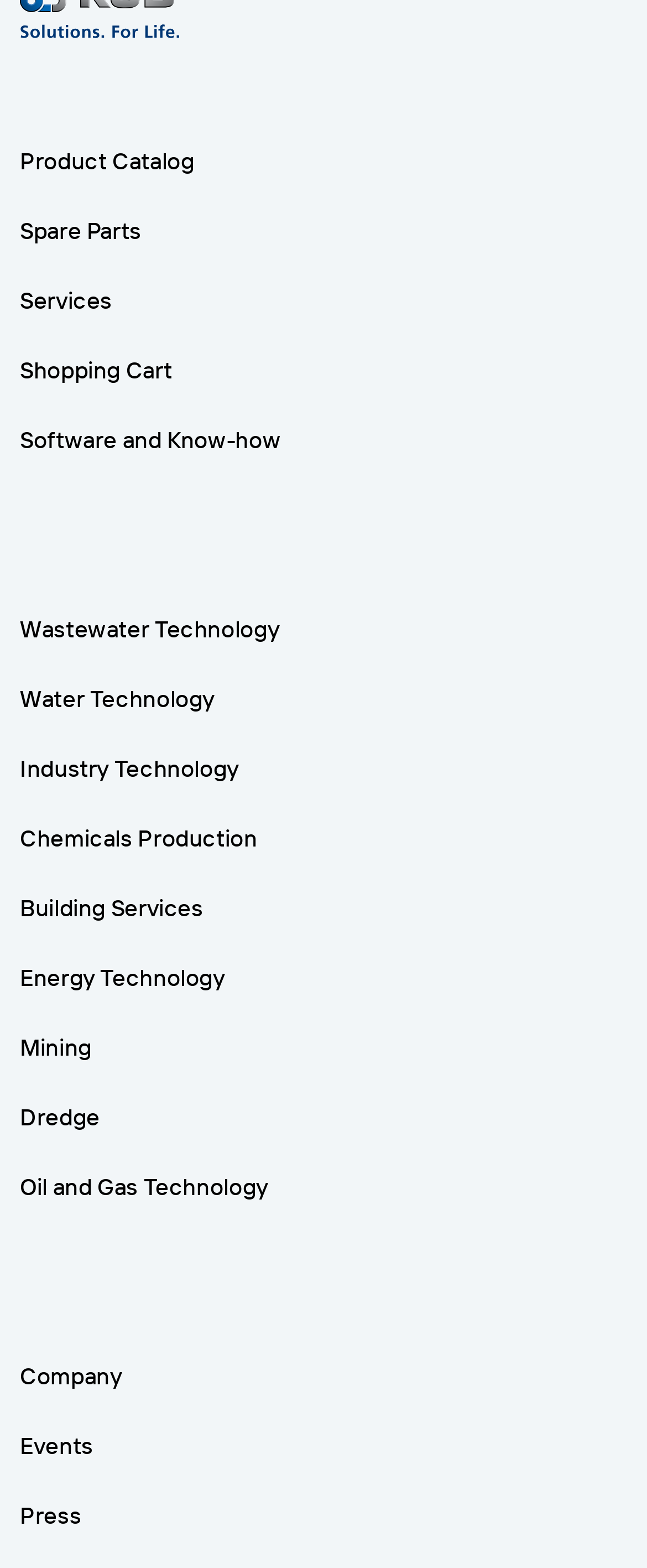Please specify the bounding box coordinates of the clickable region necessary for completing the following instruction: "Search for something". The coordinates must consist of four float numbers between 0 and 1, i.e., [left, top, right, bottom].

None